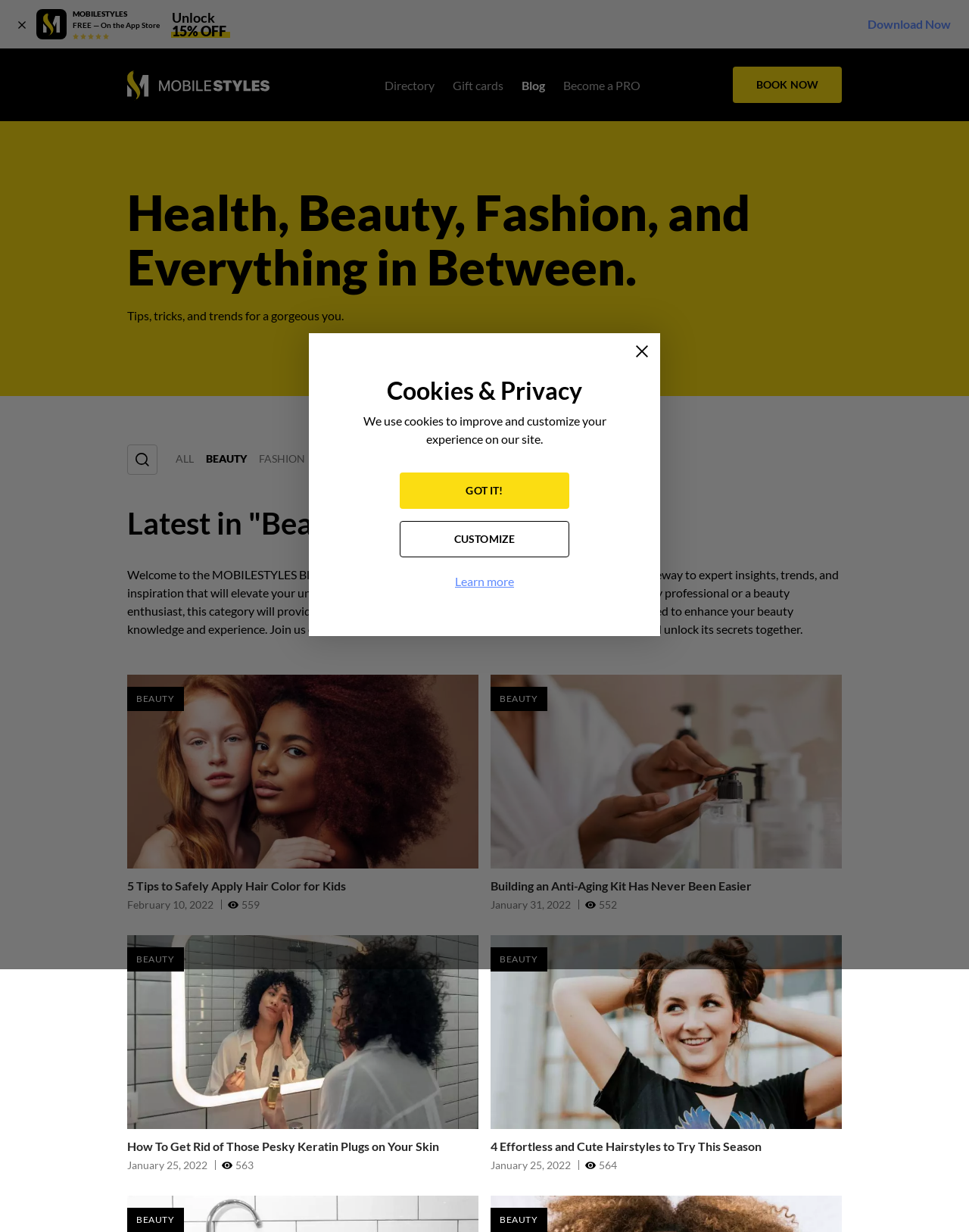Determine the bounding box coordinates for the clickable element to execute this instruction: "Search blogs". Provide the coordinates as four float numbers between 0 and 1, i.e., [left, top, right, bottom].

[0.131, 0.361, 0.162, 0.385]